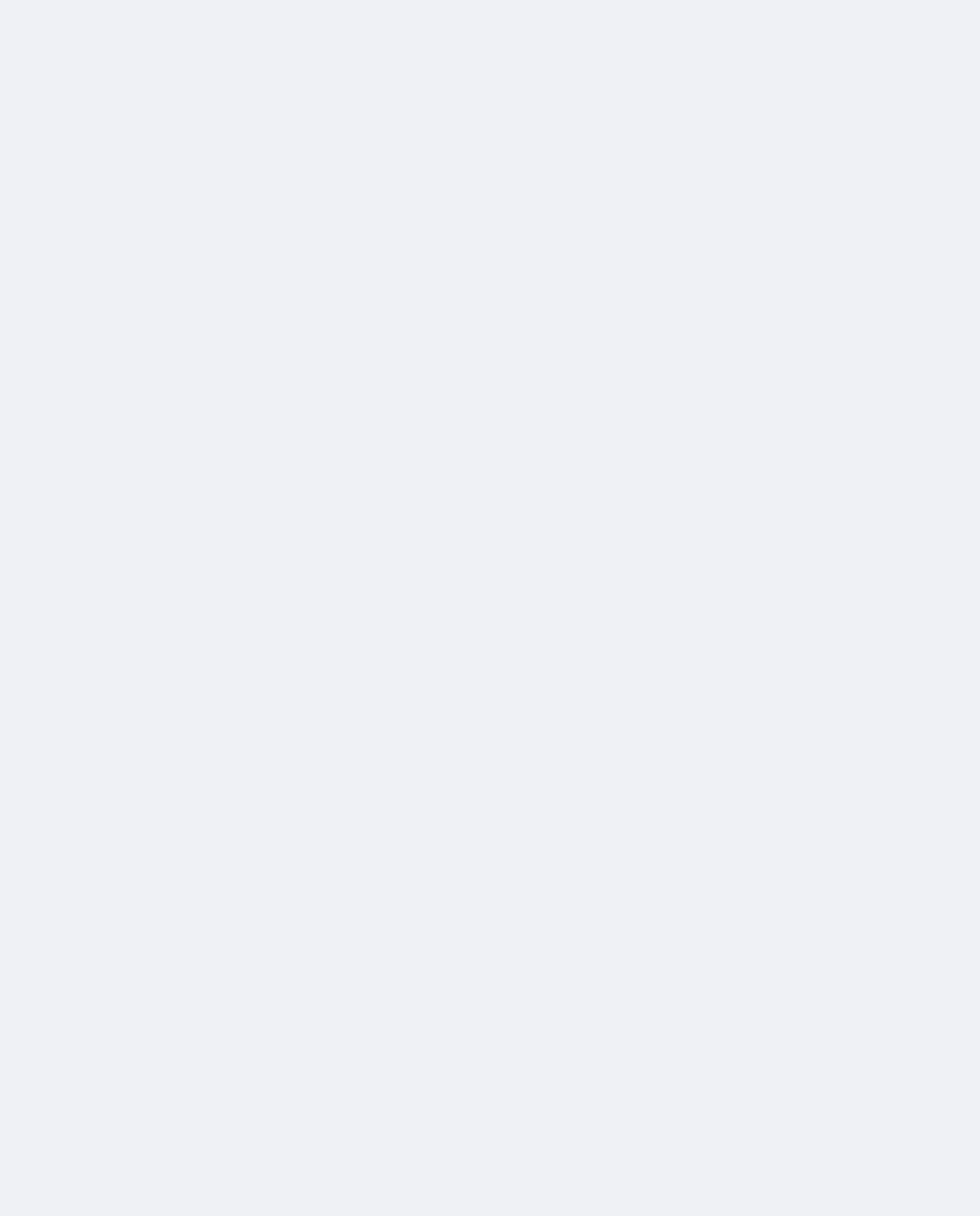How many weeks was the Duchess in the hospital?
Based on the image, answer the question in a detailed manner.

According to the webpage, the Duchess spent the last few weeks in the hospital, but the exact number of weeks is not specified.